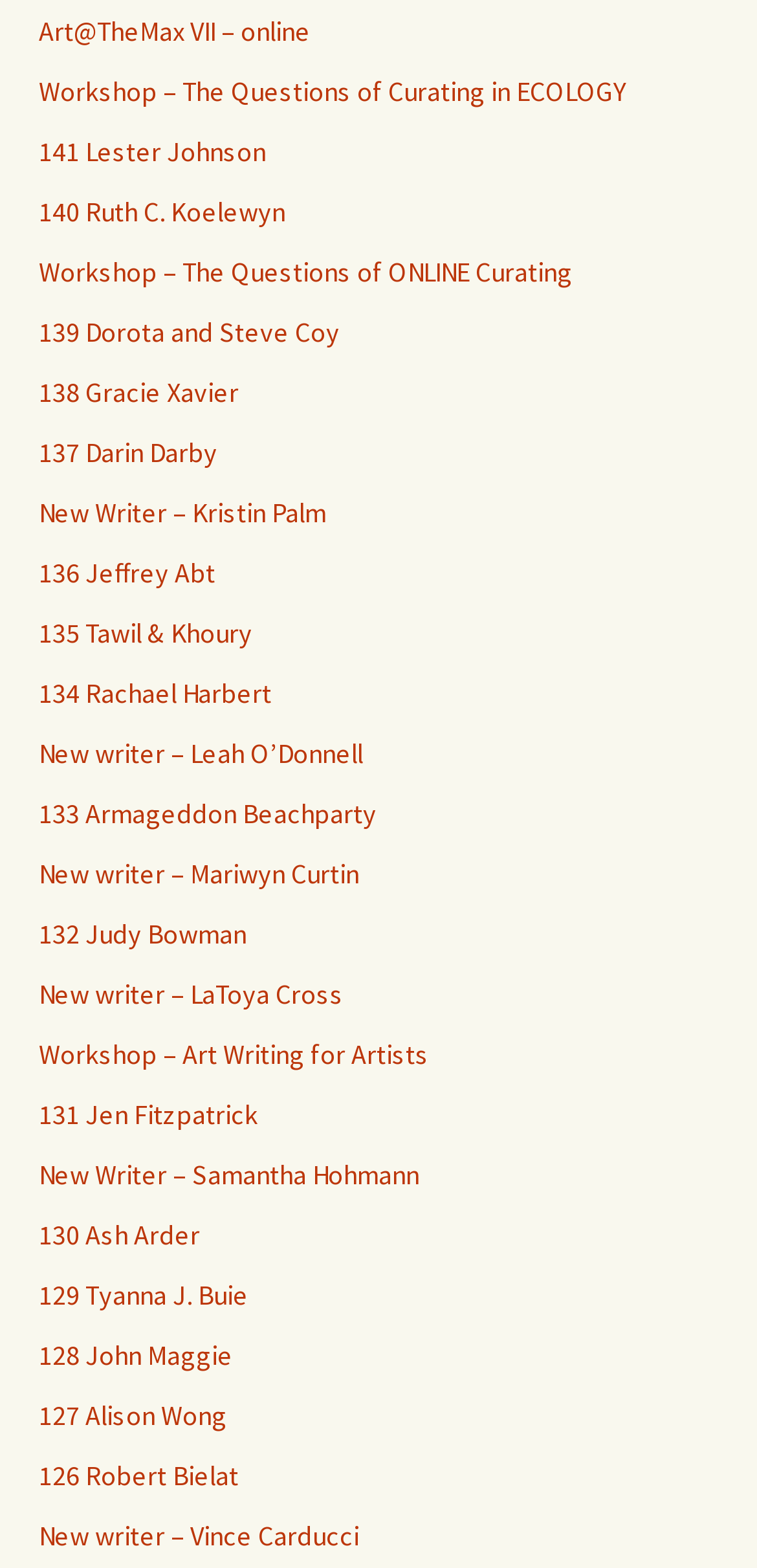Answer the following query with a single word or phrase:
What is the purpose of the 'Workshop – The Questions of Curating in ECOLOGY' link?

Curating workshop